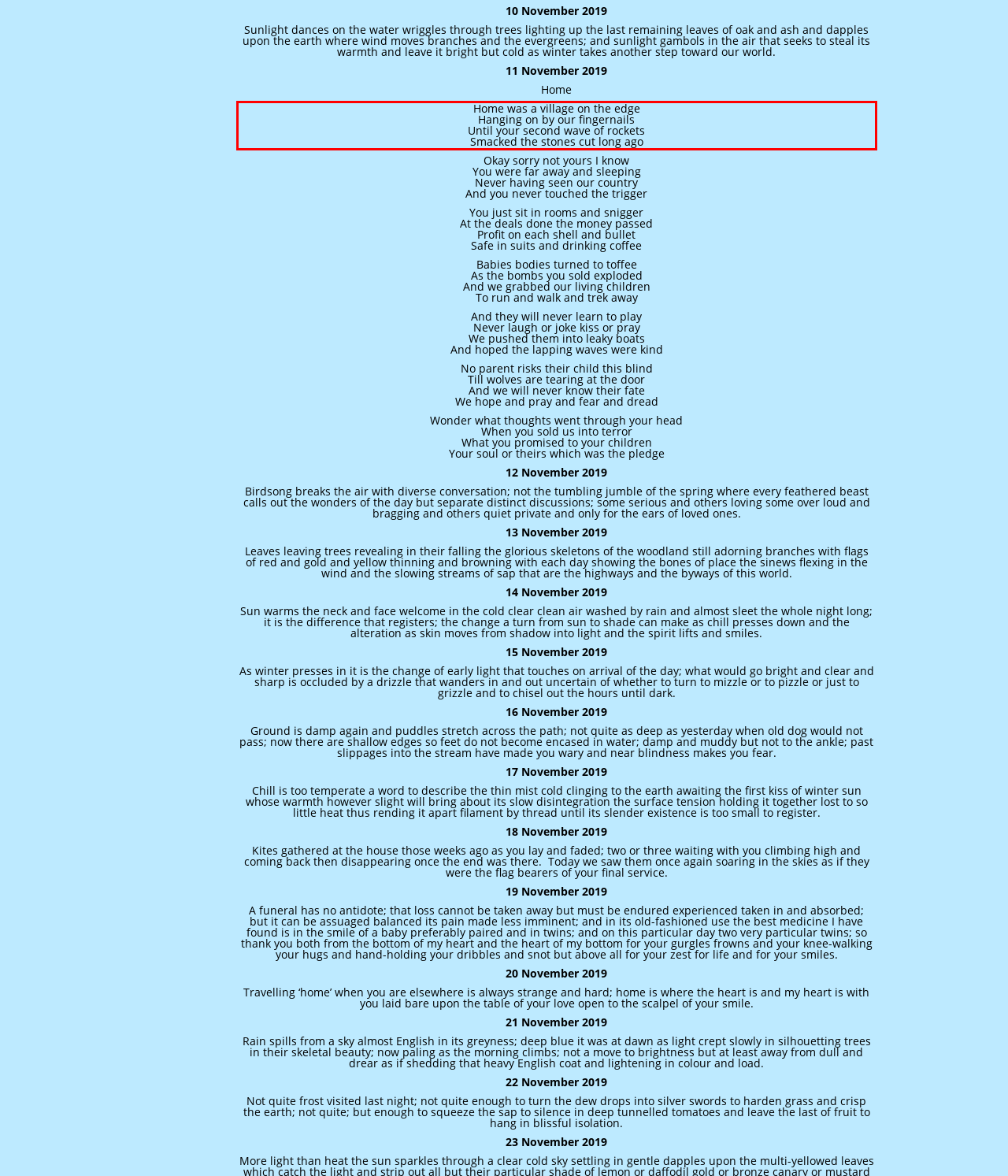From the provided screenshot, extract the text content that is enclosed within the red bounding box.

Home was a village on the edge Hanging on by our fingernails Until your second wave of rockets Smacked the stones cut long ago